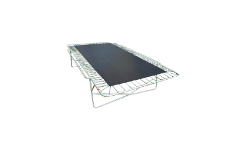What is the price of the trampoline?
Can you provide an in-depth and detailed response to the question?

The caption provides the exact price of the trampoline, which is $2,105.00 AUD, making it a part of a selection of popular products available for purchase.